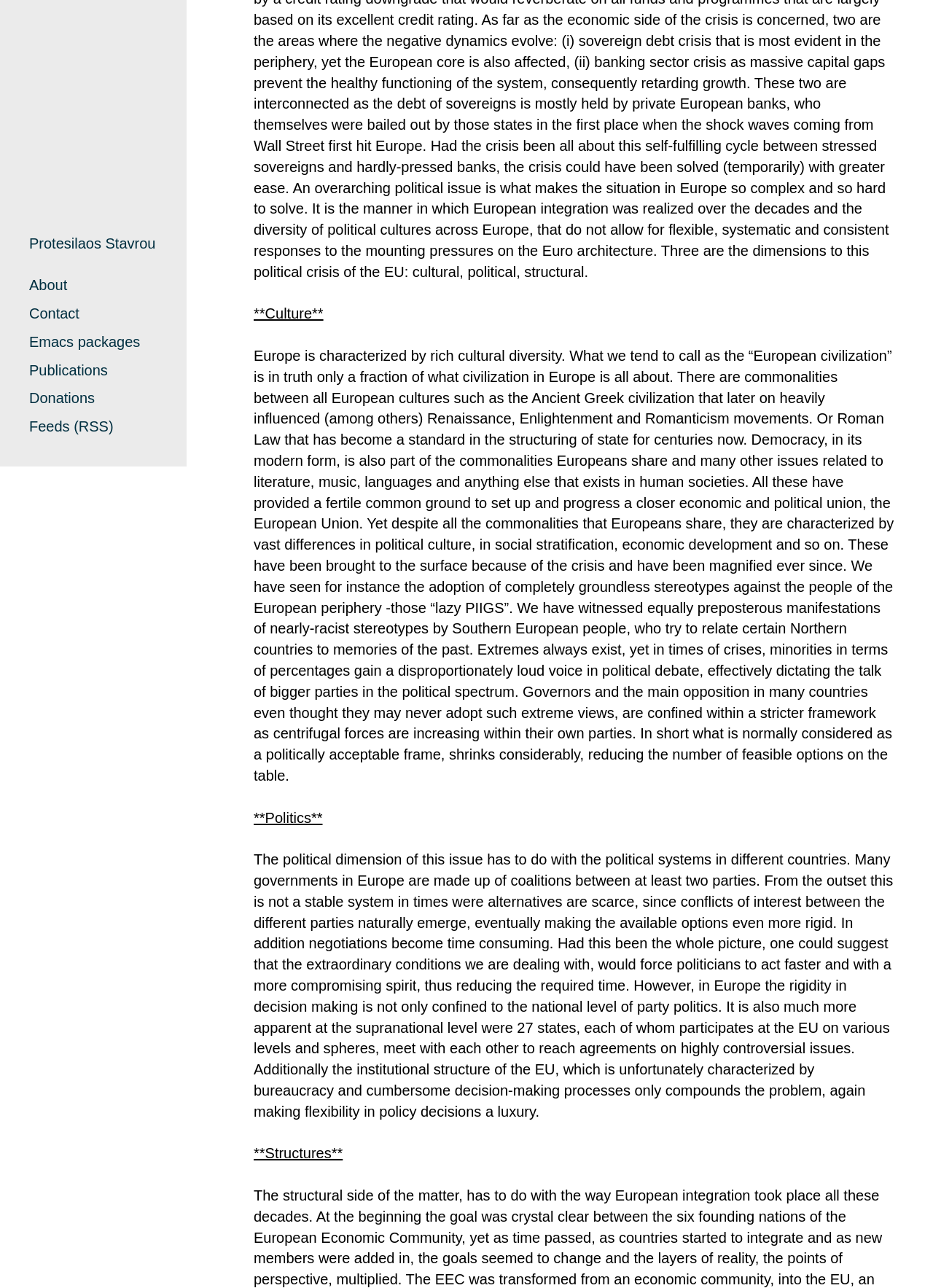Using the webpage screenshot, locate the HTML element that fits the following description and provide its bounding box: "About".

[0.031, 0.215, 0.072, 0.228]